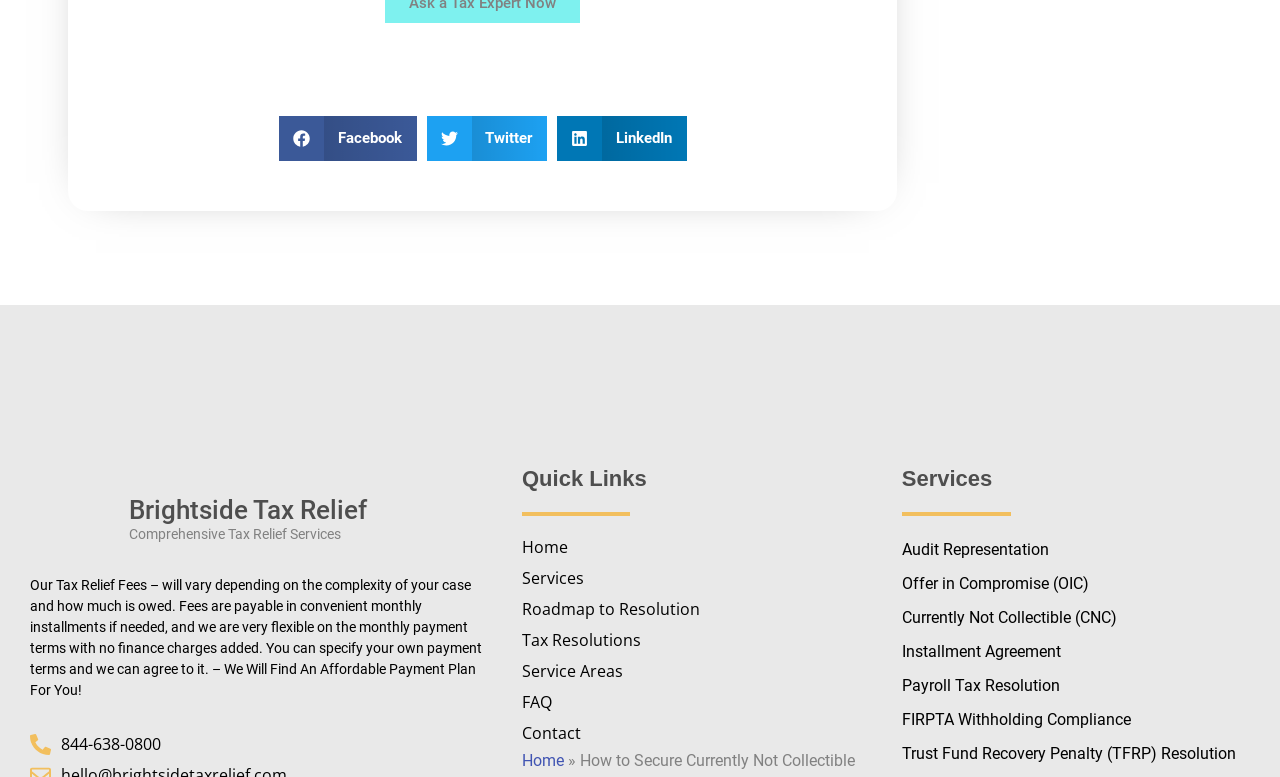Find the bounding box coordinates of the element's region that should be clicked in order to follow the given instruction: "View Audit Representation service". The coordinates should consist of four float numbers between 0 and 1, i.e., [left, top, right, bottom].

[0.704, 0.689, 0.989, 0.727]